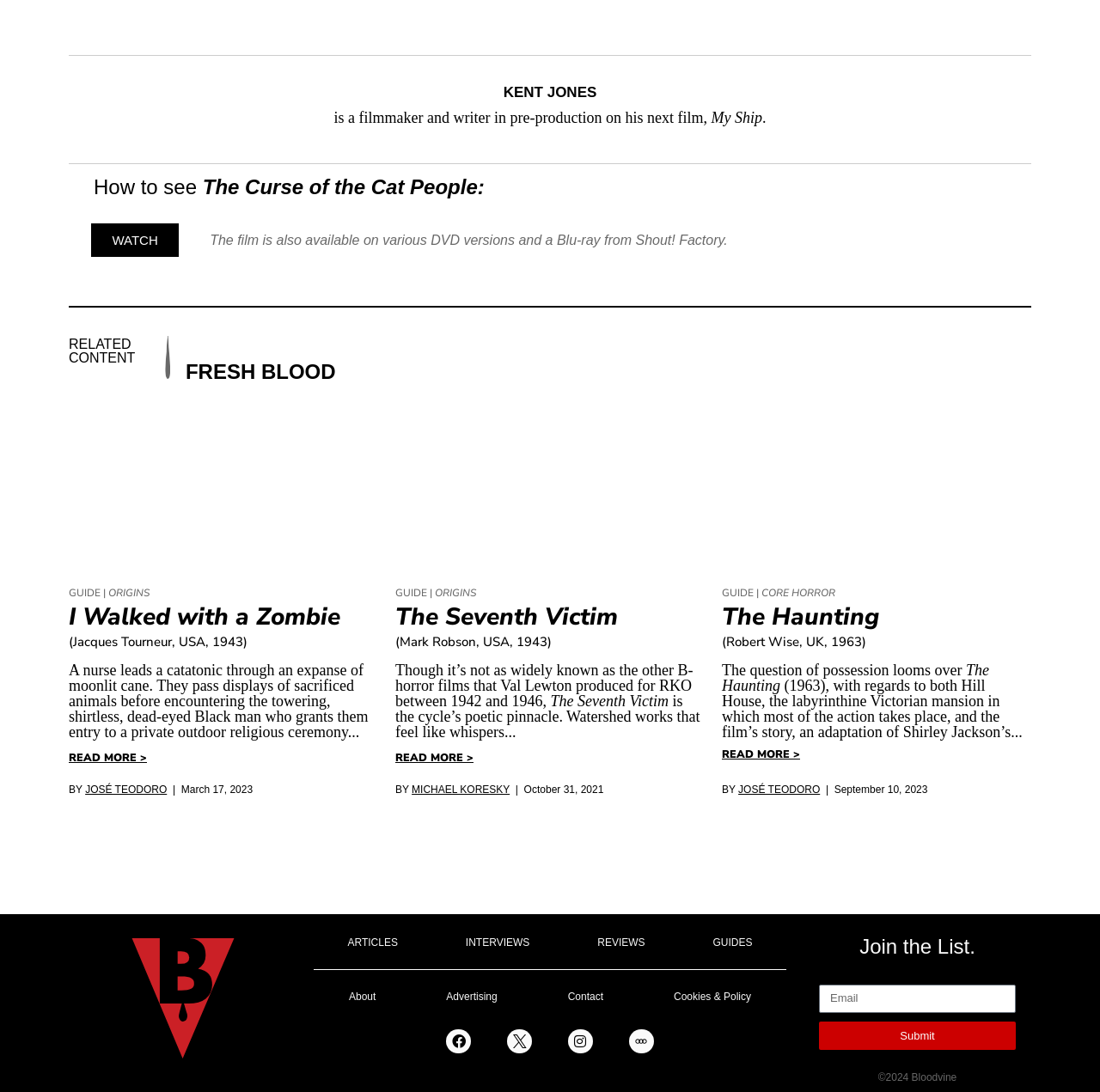Provide the bounding box coordinates for the area that should be clicked to complete the instruction: "Click on ARTICLES".

[0.285, 0.845, 0.392, 0.881]